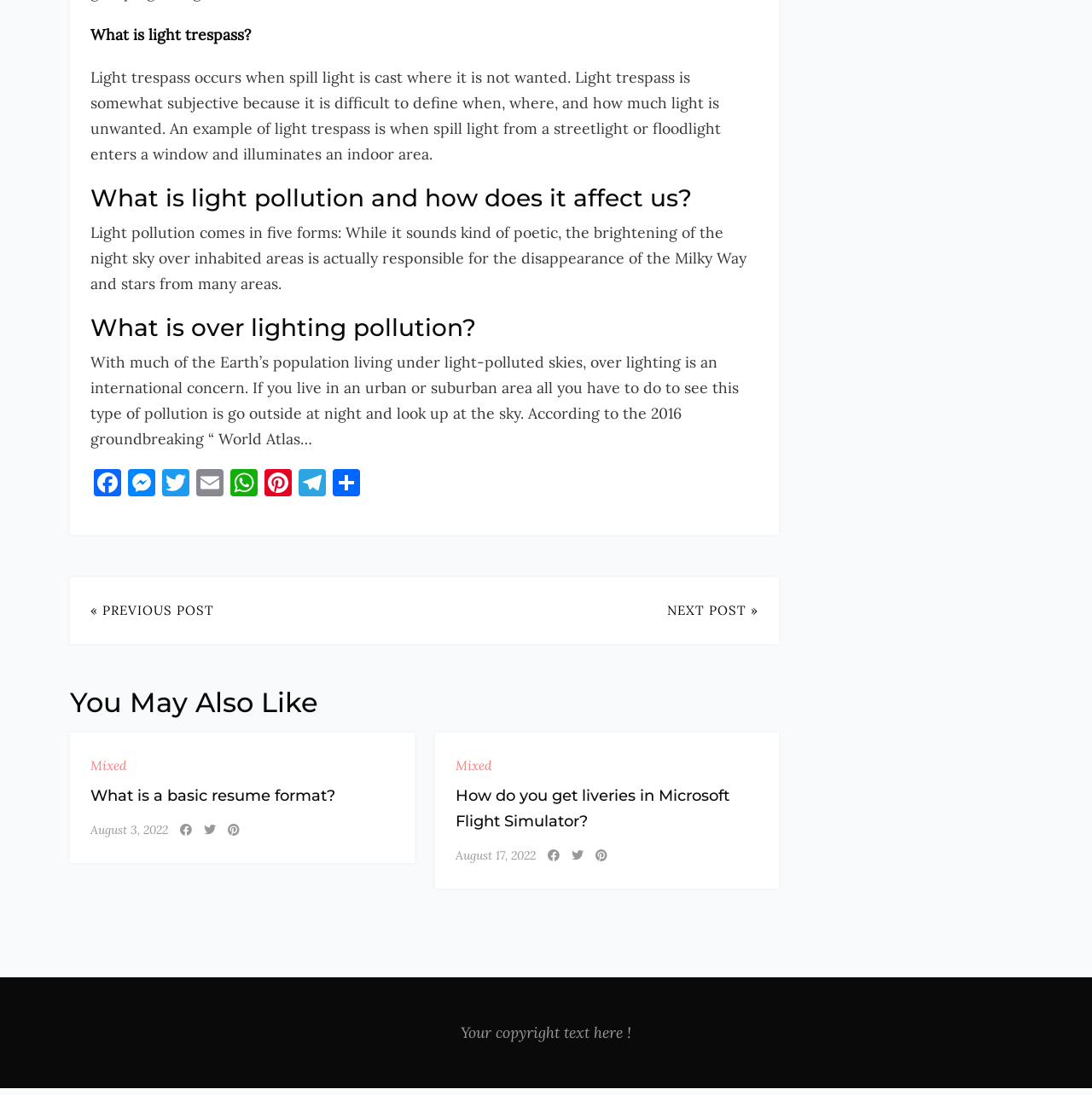Refer to the image and provide an in-depth answer to the question:
How many social media links are there?

I counted the number of link elements with text such as 'Facebook', 'Messenger', 'Twitter', and so on, and found a total of 8 social media links.